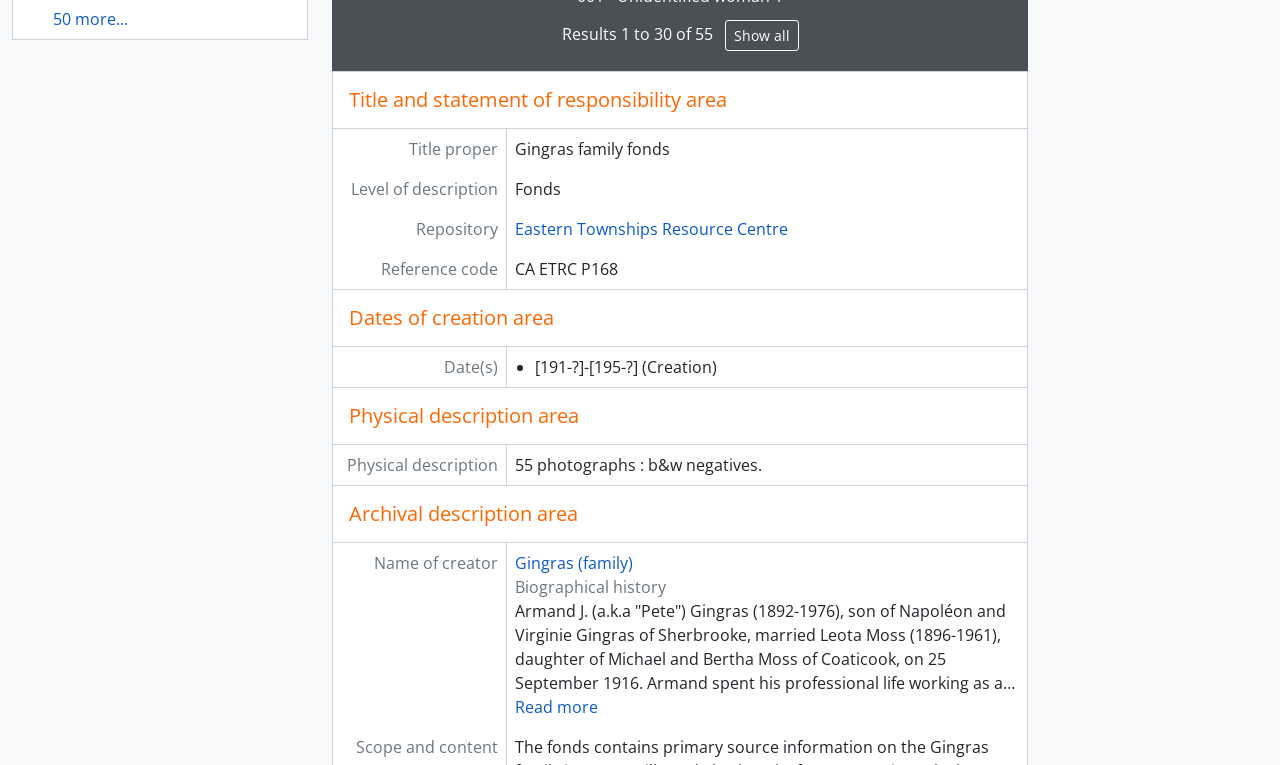Determine the bounding box for the described UI element: "Show all".

[0.566, 0.027, 0.624, 0.067]